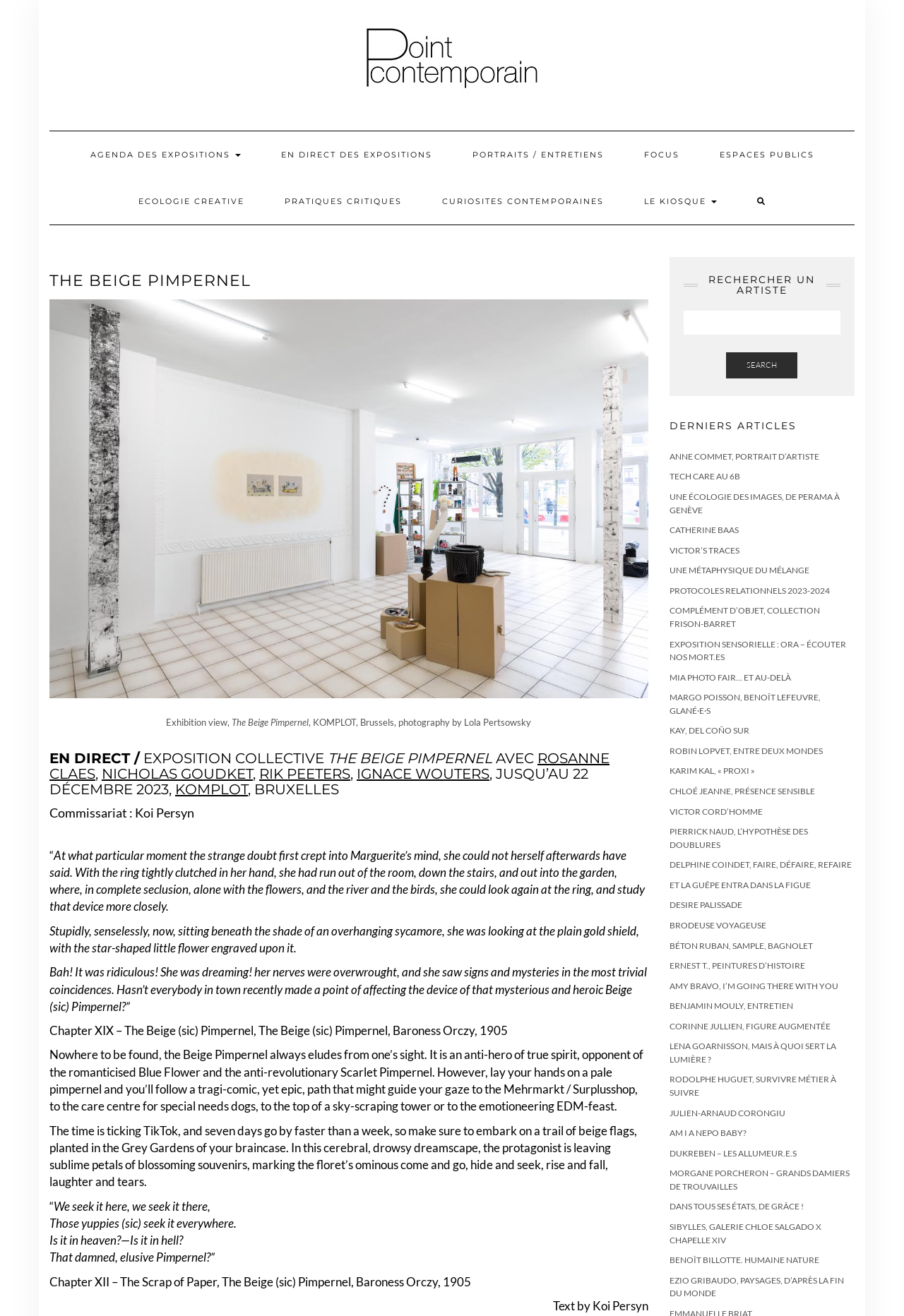Can you find the bounding box coordinates of the area I should click to execute the following instruction: "Search for an artist"?

[0.756, 0.236, 0.93, 0.288]